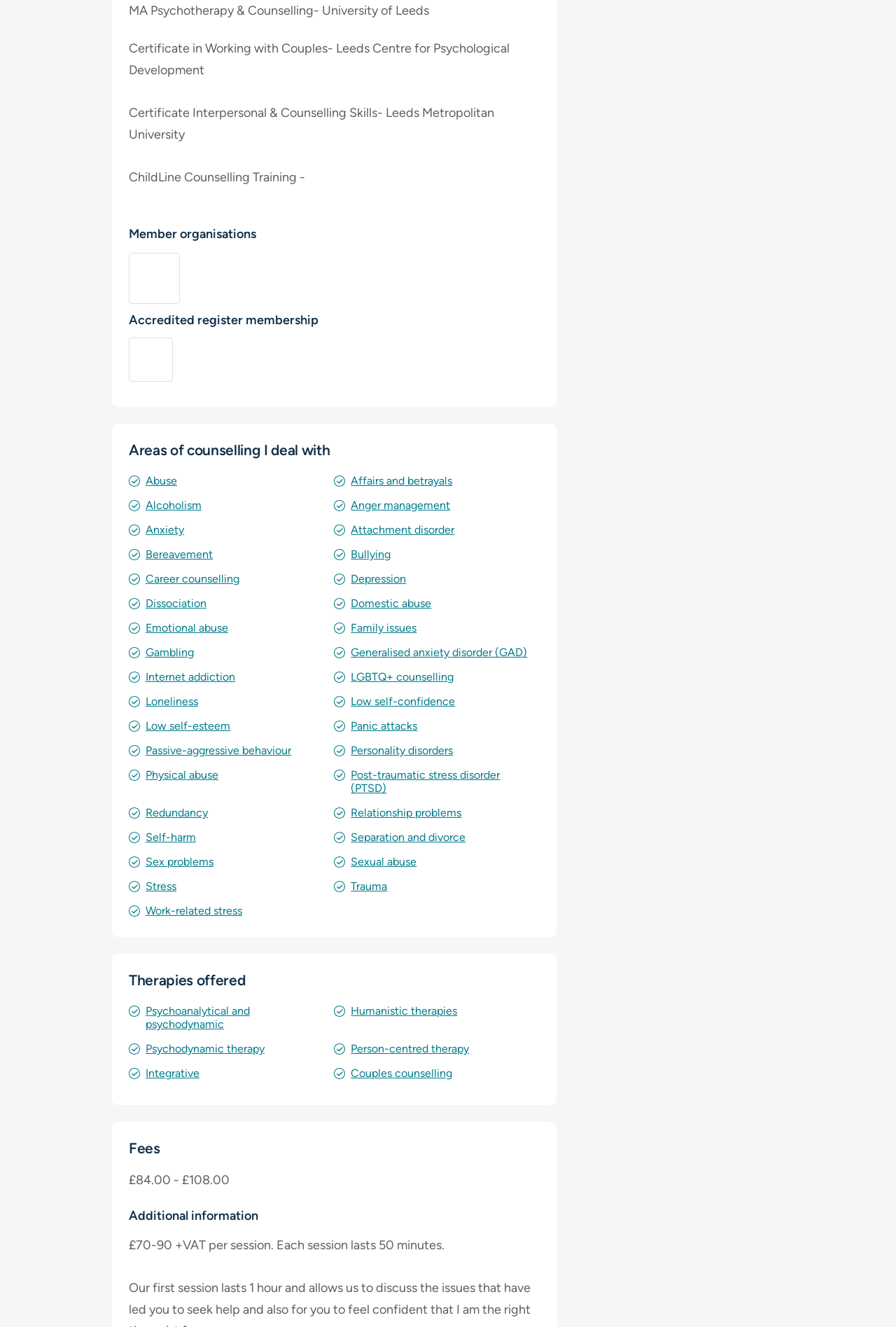Specify the bounding box coordinates of the element's region that should be clicked to achieve the following instruction: "Click on the BACP link". The bounding box coordinates consist of four float numbers between 0 and 1, in the format [left, top, right, bottom].

[0.144, 0.19, 0.201, 0.229]